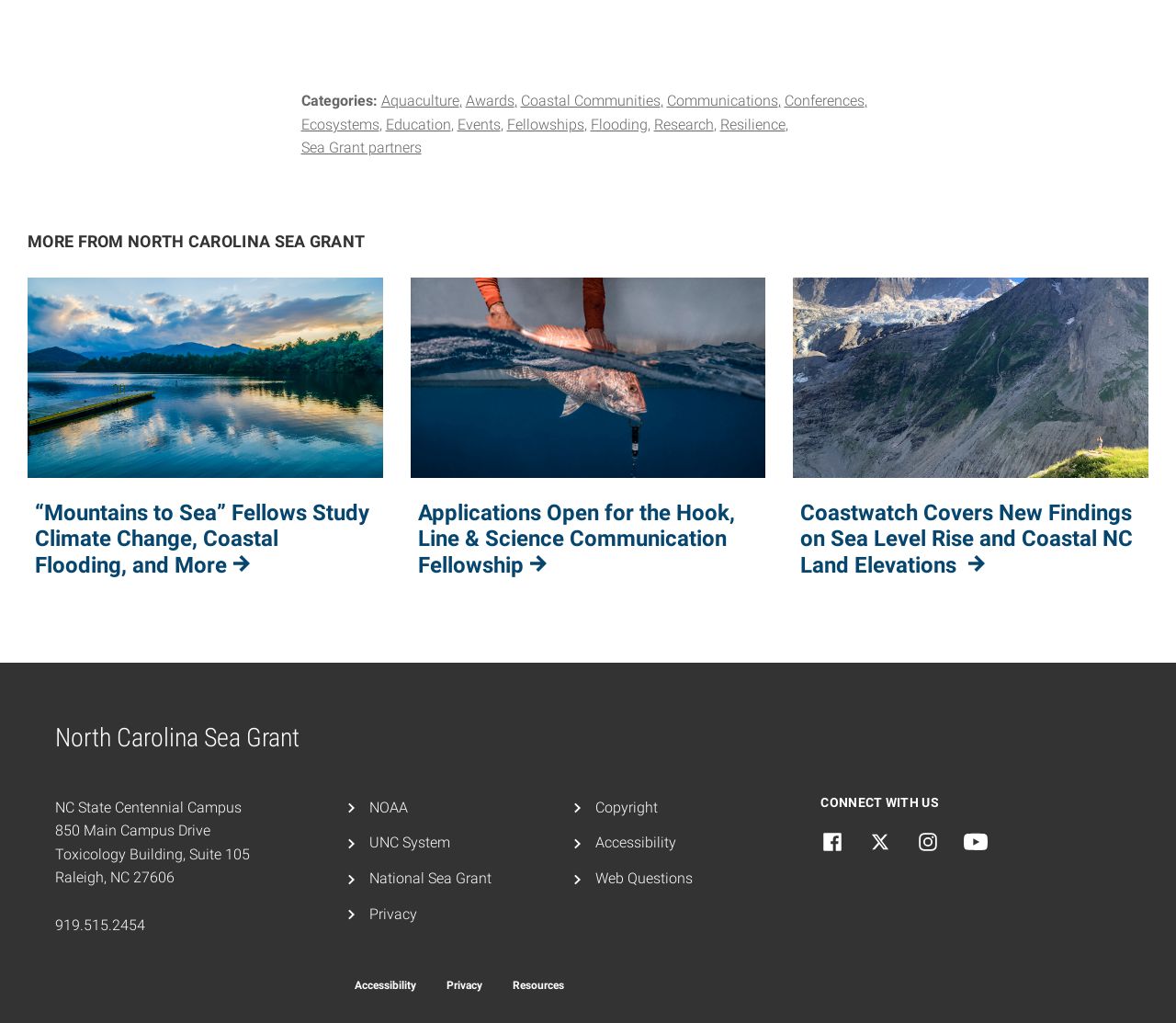Where is North Carolina Sea Grant located?
Analyze the image and provide a thorough answer to the question.

The webpage has a section at the bottom that lists the address of North Carolina Sea Grant, which is located at NC State Centennial Campus, Toxicology Building, Suite 105, Raleigh, NC 27606.